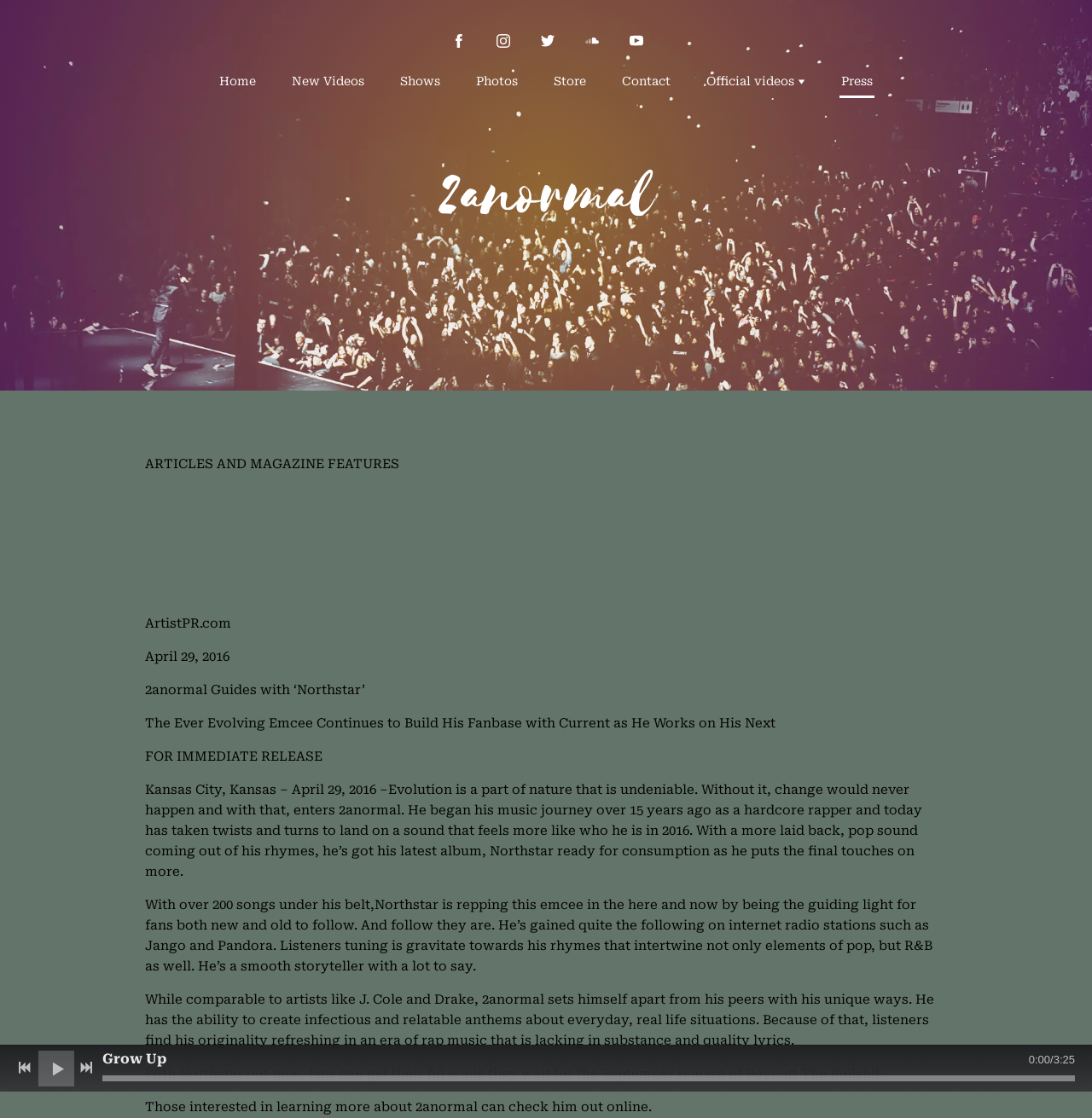What is the name of the album mentioned in the article?
Please provide a comprehensive answer to the question based on the webpage screenshot.

The article mentions the album 'Northstar' in several places, including the text '2anormal Guides with ‘Northstar’’ and 'With Northstar out now, fans can get their fill while they wait for the September release of Boycott The Bullshit.'